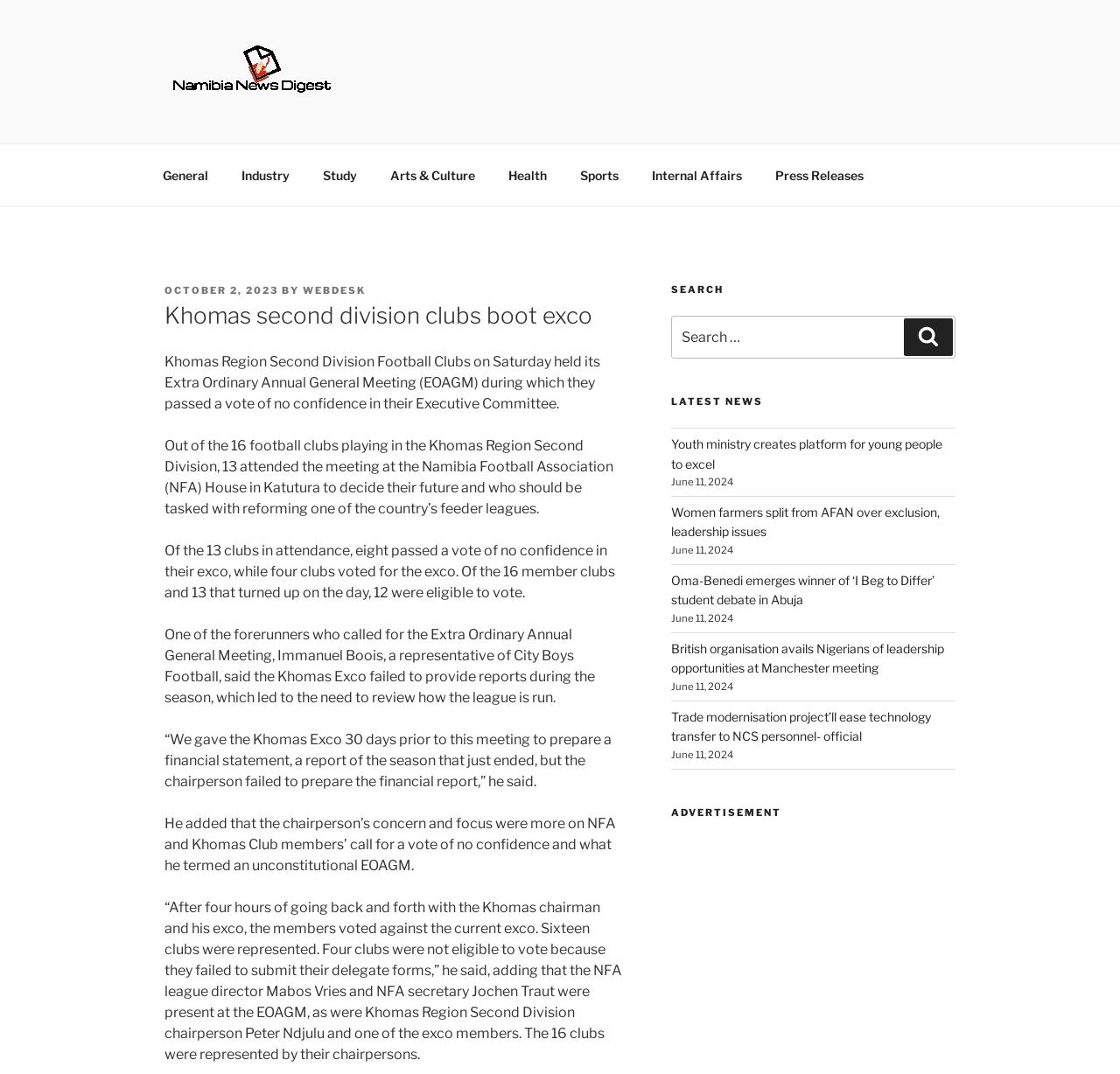What is the name of the representative of City Boys Football?
Please give a detailed and elaborate answer to the question.

I found the answer in the fourth paragraph of the main article, which mentions 'One of the forerunners who called for the Extra Ordinary Annual General Meeting, Immanuel Boois, a representative of City Boys Football, said the Khomas Exco failed to provide reports during the season, which led to the need to review how the league is run.'